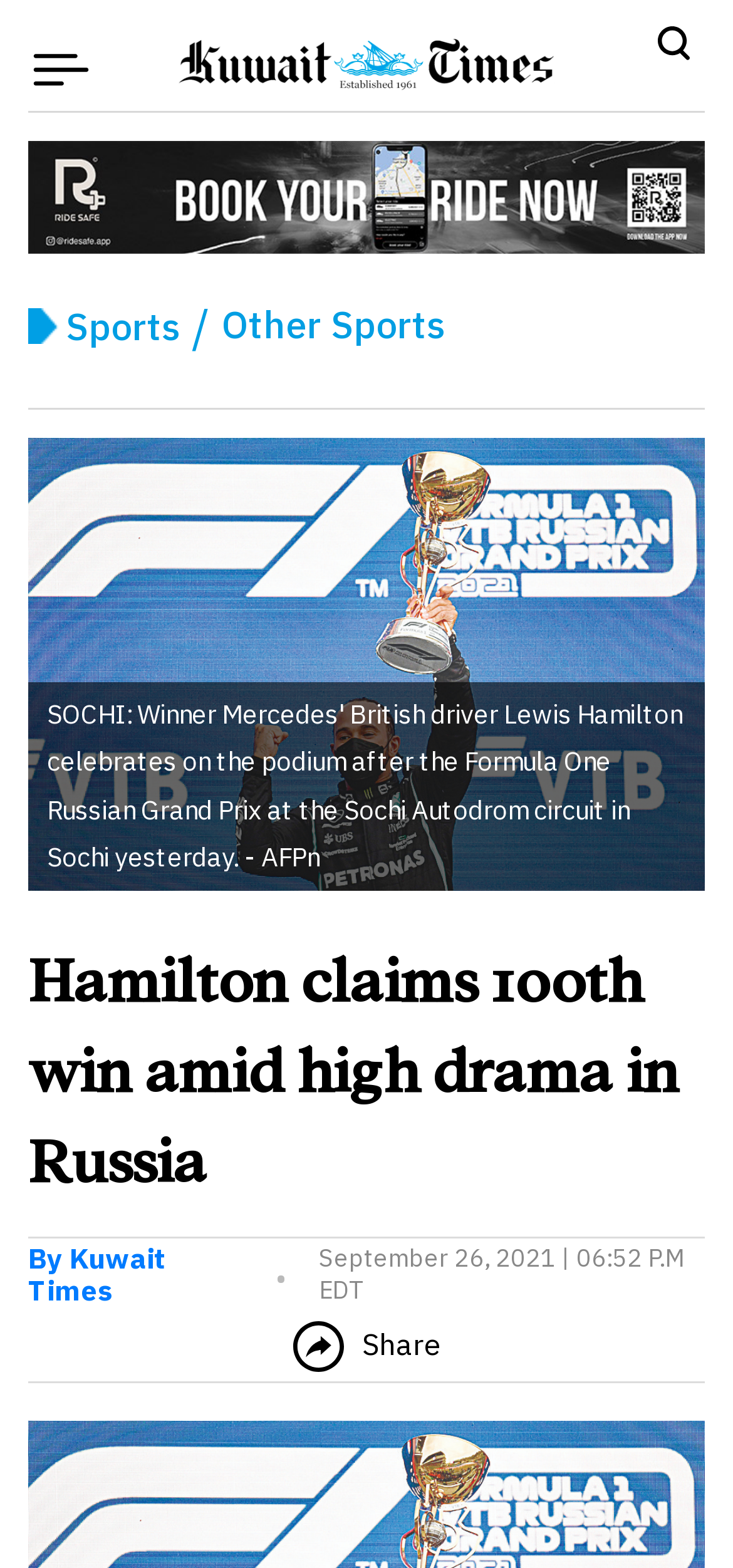Provide the bounding box coordinates for the UI element that is described as: "nurses".

None